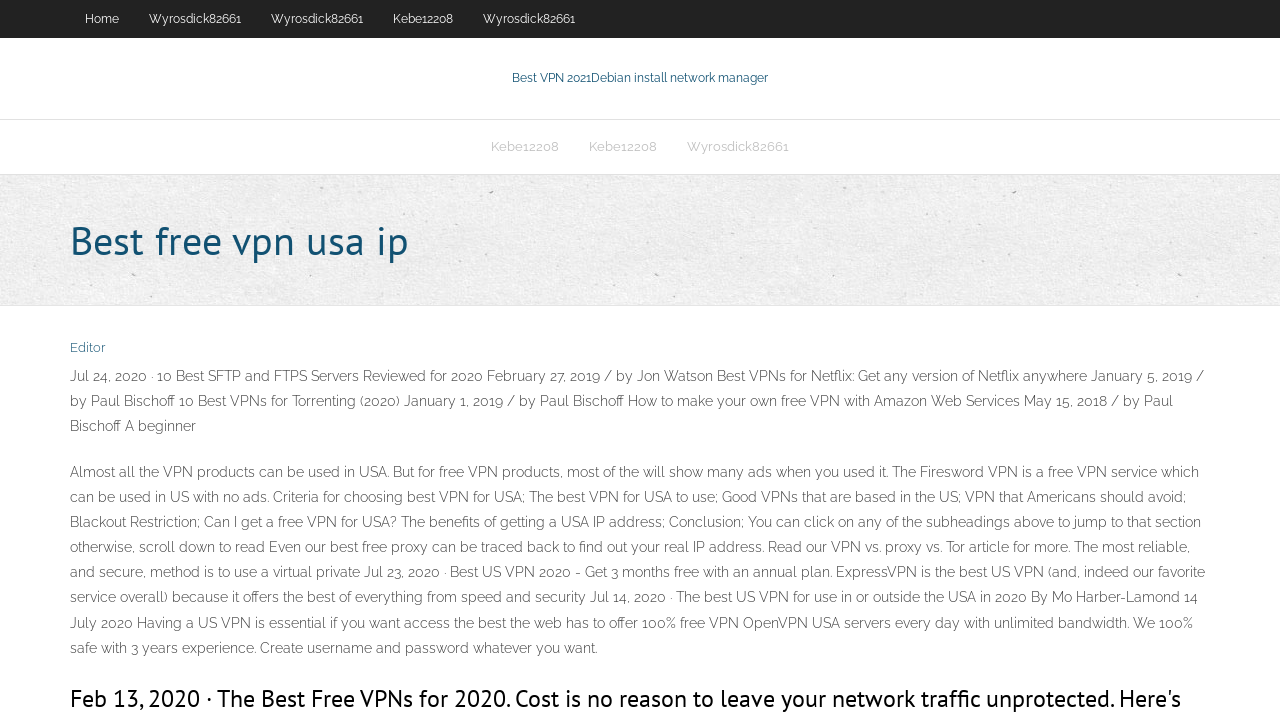What is the benefit of getting a USA IP address?
Using the screenshot, give a one-word or short phrase answer.

Access to best web content